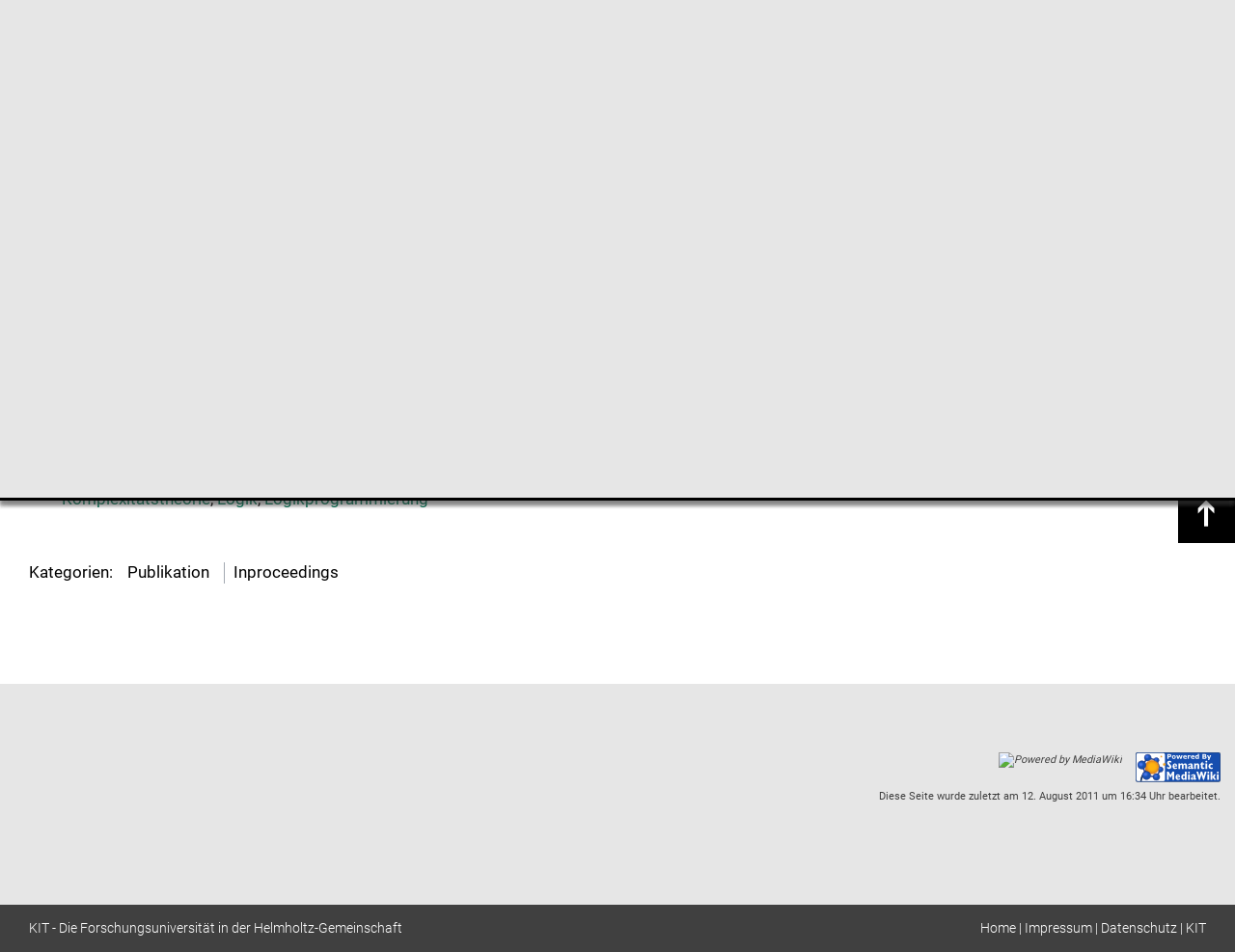Given the description: "alt="Powered by Semantic MediaWiki"", determine the bounding box coordinates of the UI element. The coordinates should be formatted as four float numbers between 0 and 1, [left, top, right, bottom].

[0.92, 0.799, 0.988, 0.812]